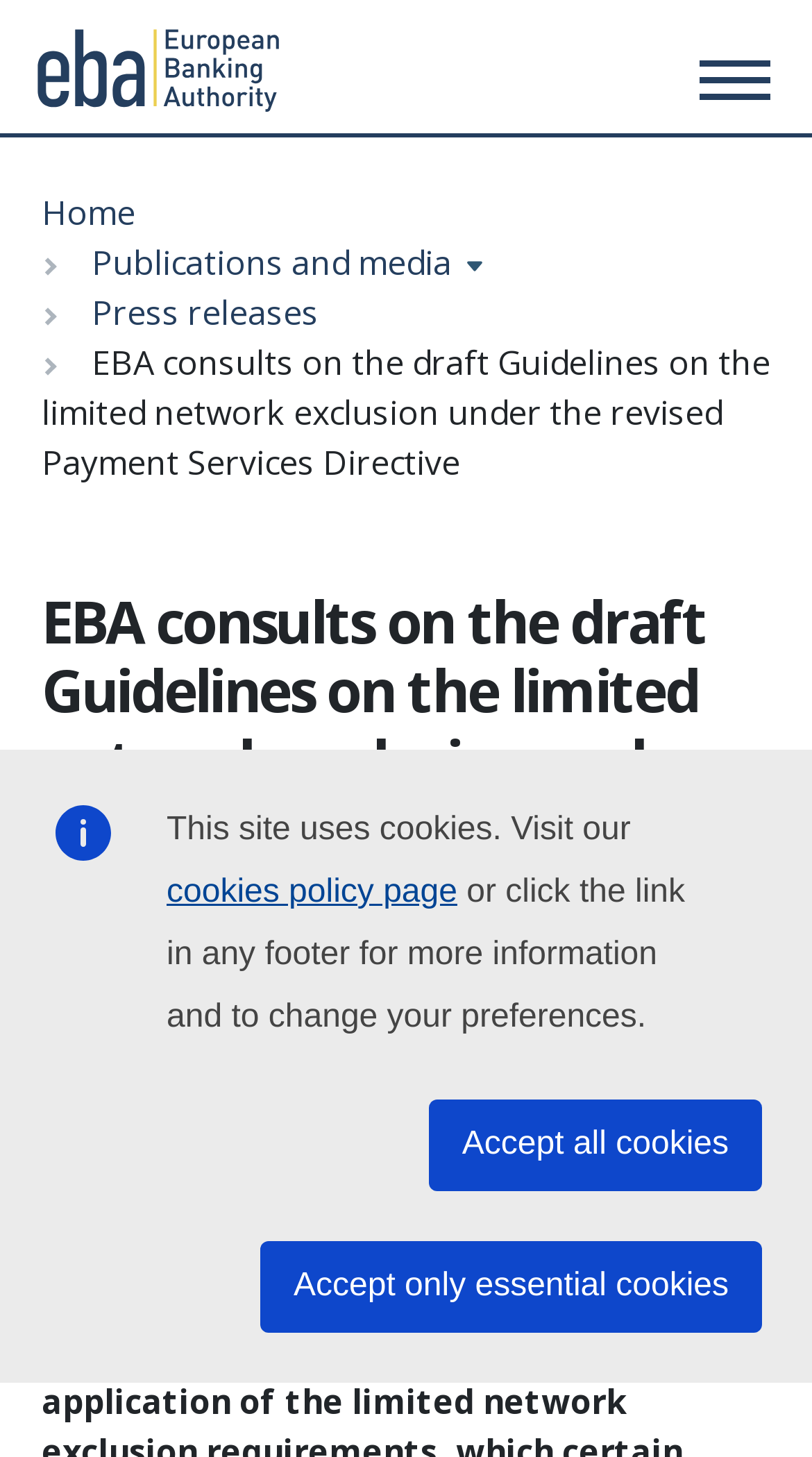What is the date of the news?
Please answer the question with a detailed and comprehensive explanation.

I found the date of the news by looking at the text '15 July 2021' which is located below the 'News' heading.